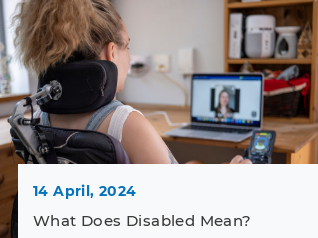Provide a comprehensive description of the image.

On April 14, 2024, a blog post titled "What Does Disabled Mean?" explores the complexities surrounding the concept of disability. The image accompanying the post features a person in a wheelchair, engaged in a video call, symbolizing modern communication and connection for individuals with disabilities. The warm and inviting home office setting emphasizes accessibility and the integration of technology in daily life, highlighting the importance of support and understanding in addressing disability. This visual representation reinforces the post's focus on raising awareness and fostering dialogue about the meaning of disability in contemporary society.